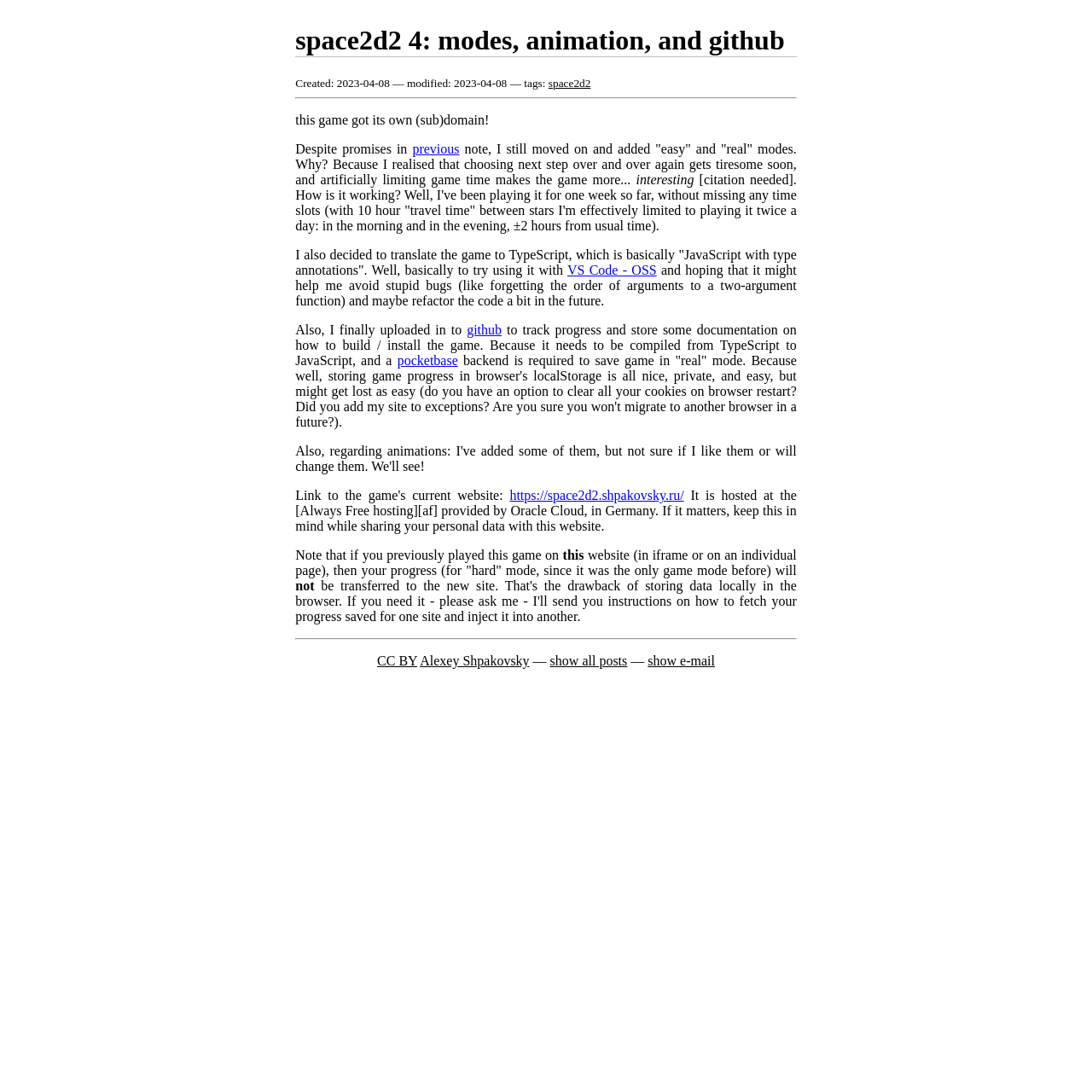Determine the bounding box coordinates of the clickable element necessary to fulfill the instruction: "go to the 'VS Code - OSS' page". Provide the coordinates as four float numbers within the 0 to 1 range, i.e., [left, top, right, bottom].

[0.52, 0.241, 0.601, 0.254]